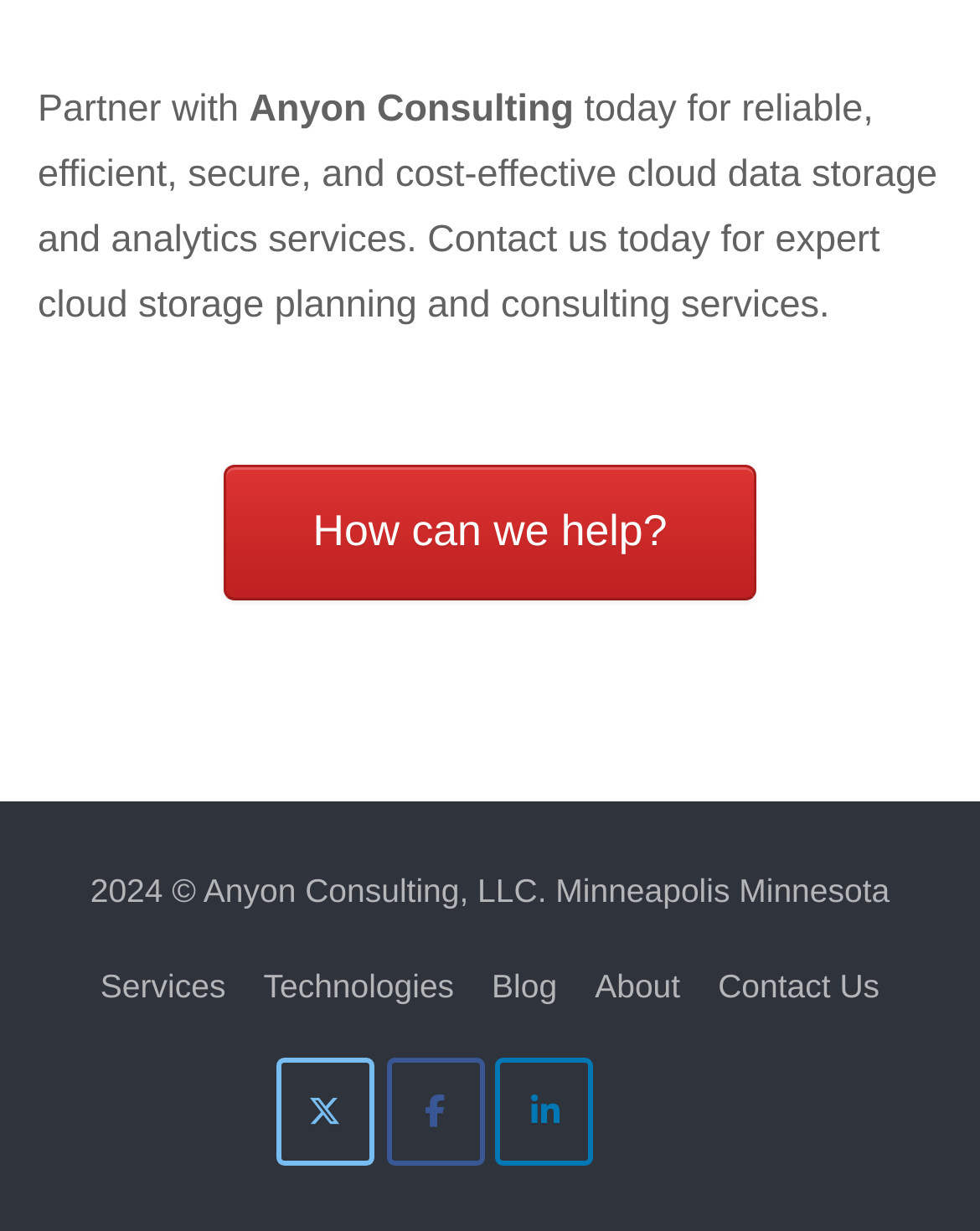Find the bounding box coordinates for the HTML element specified by: "Diana Capone".

None